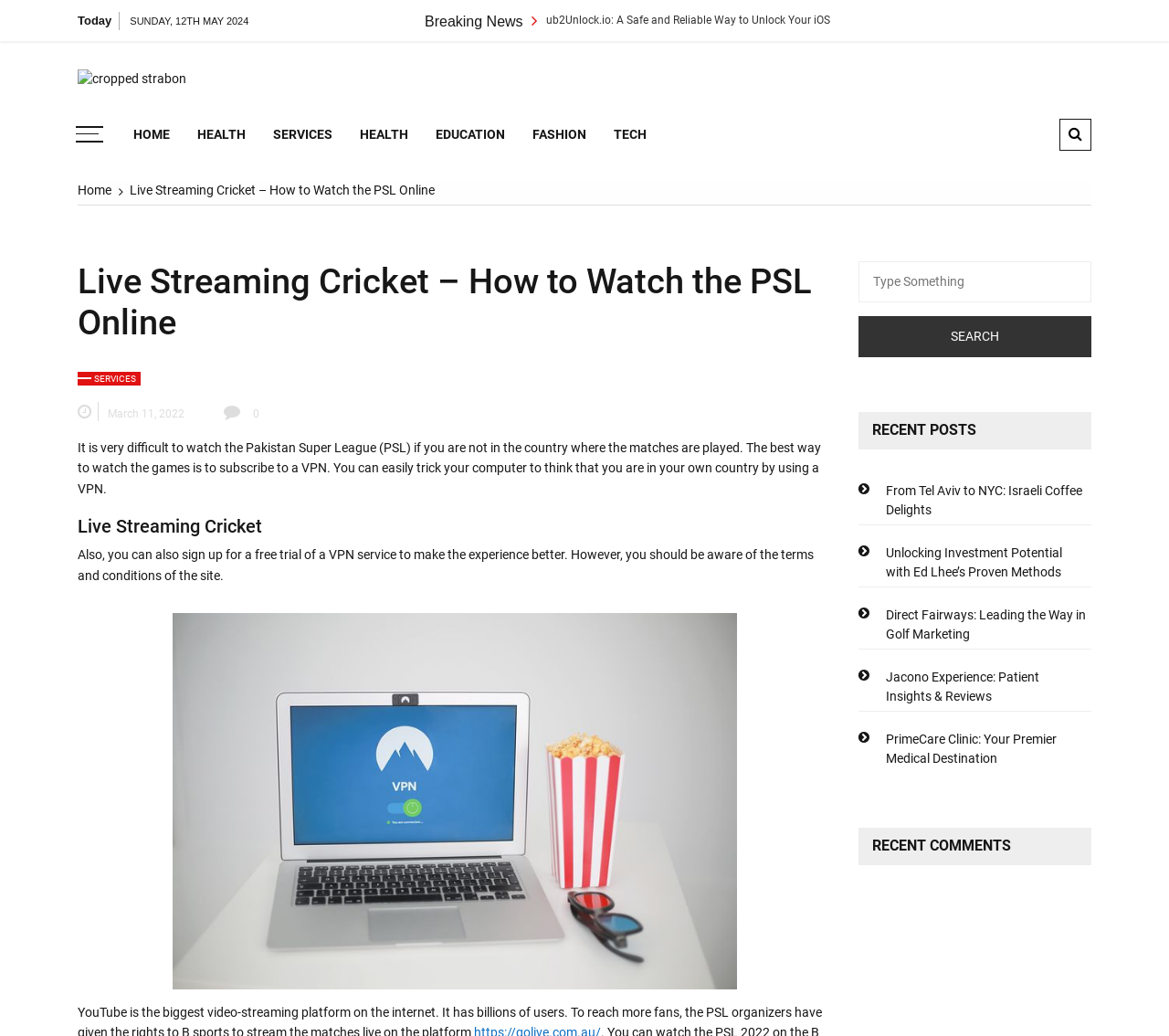What is the category of the webpage's recent posts?
Offer a detailed and exhaustive answer to the question.

The webpage's recent posts section includes links to articles with diverse topics such as coffee, investment, golf marketing, medical destinations, and more, indicating that the category is varied or miscellaneous.